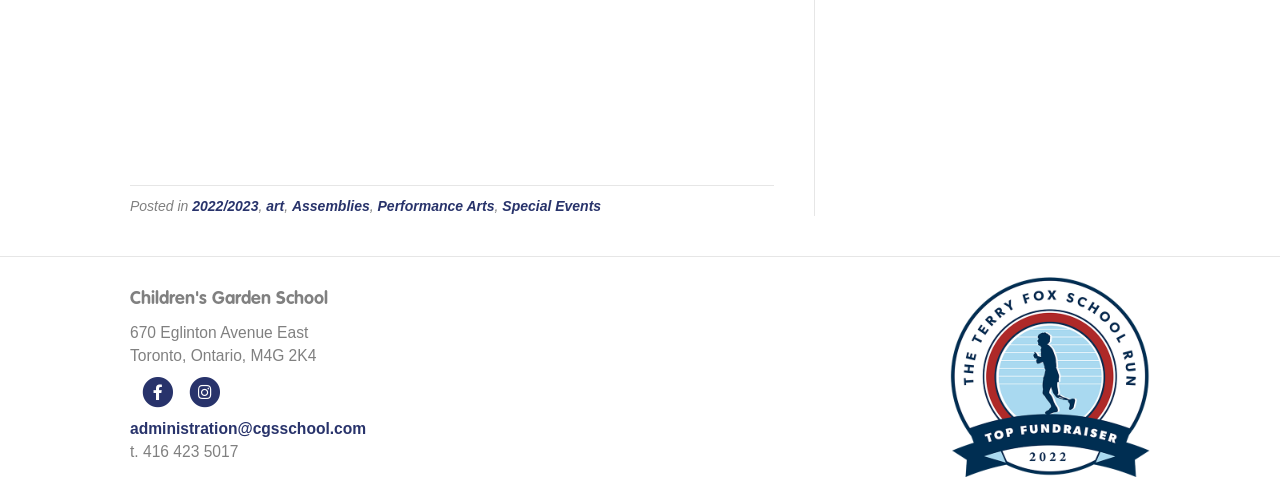Please determine the bounding box coordinates of the element's region to click in order to carry out the following instruction: "Check the 'Special Events' link". The coordinates should be four float numbers between 0 and 1, i.e., [left, top, right, bottom].

[0.392, 0.397, 0.47, 0.43]